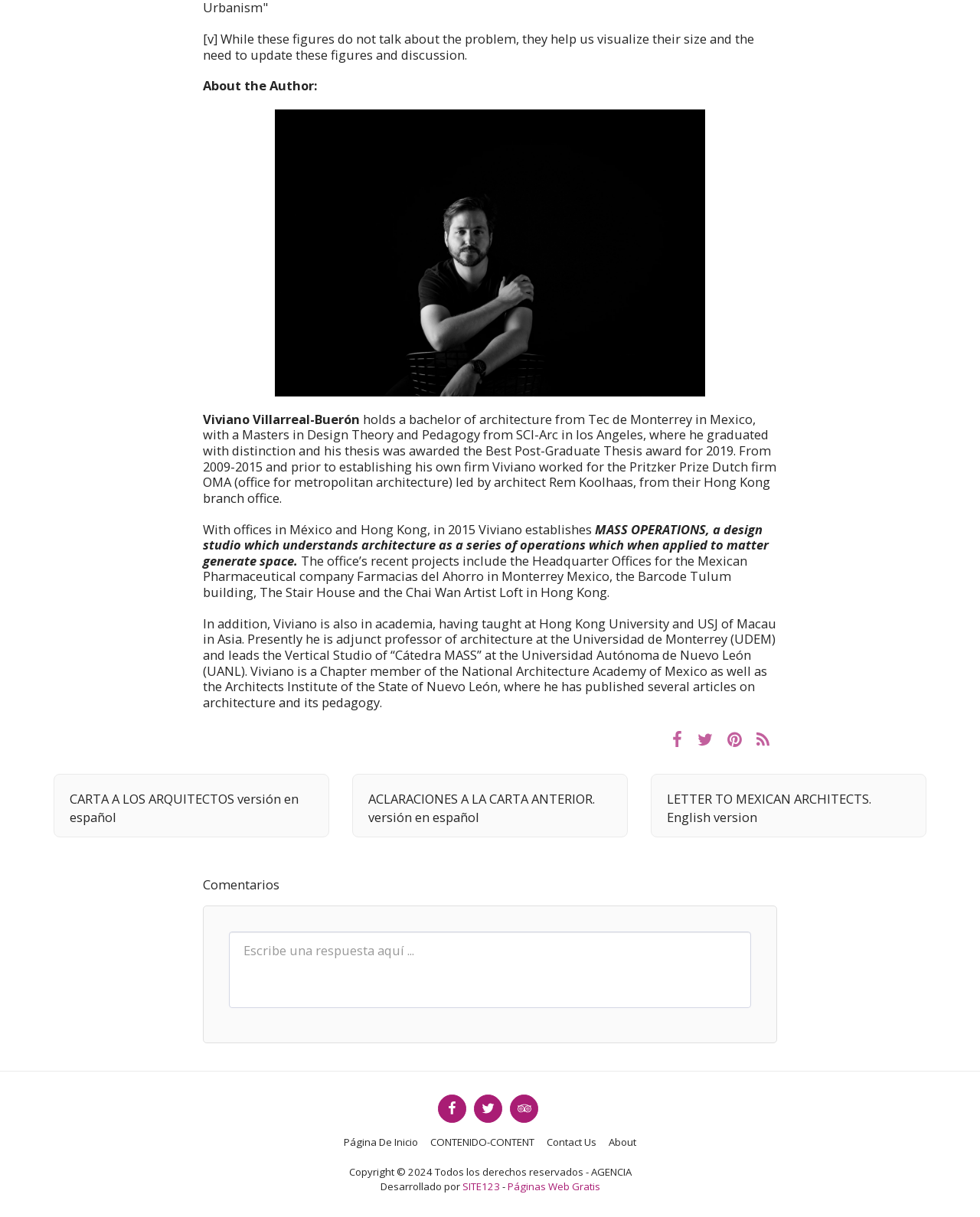Please identify the bounding box coordinates of the element I need to click to follow this instruction: "Click the link to contact us".

[0.558, 0.932, 0.609, 0.945]